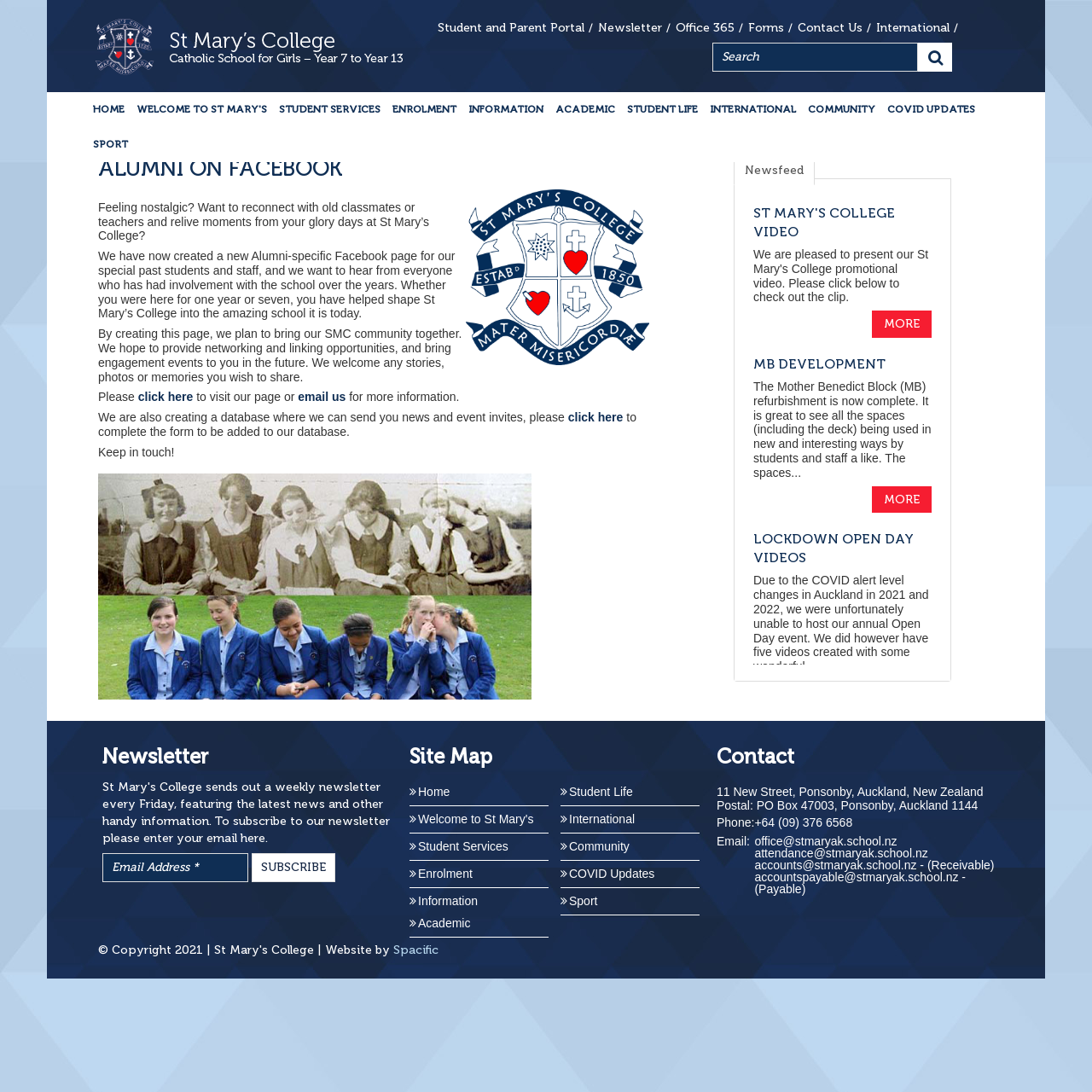Answer the following inquiry with a single word or phrase:
What is the type of the element with the text 'Subscribe'?

Button